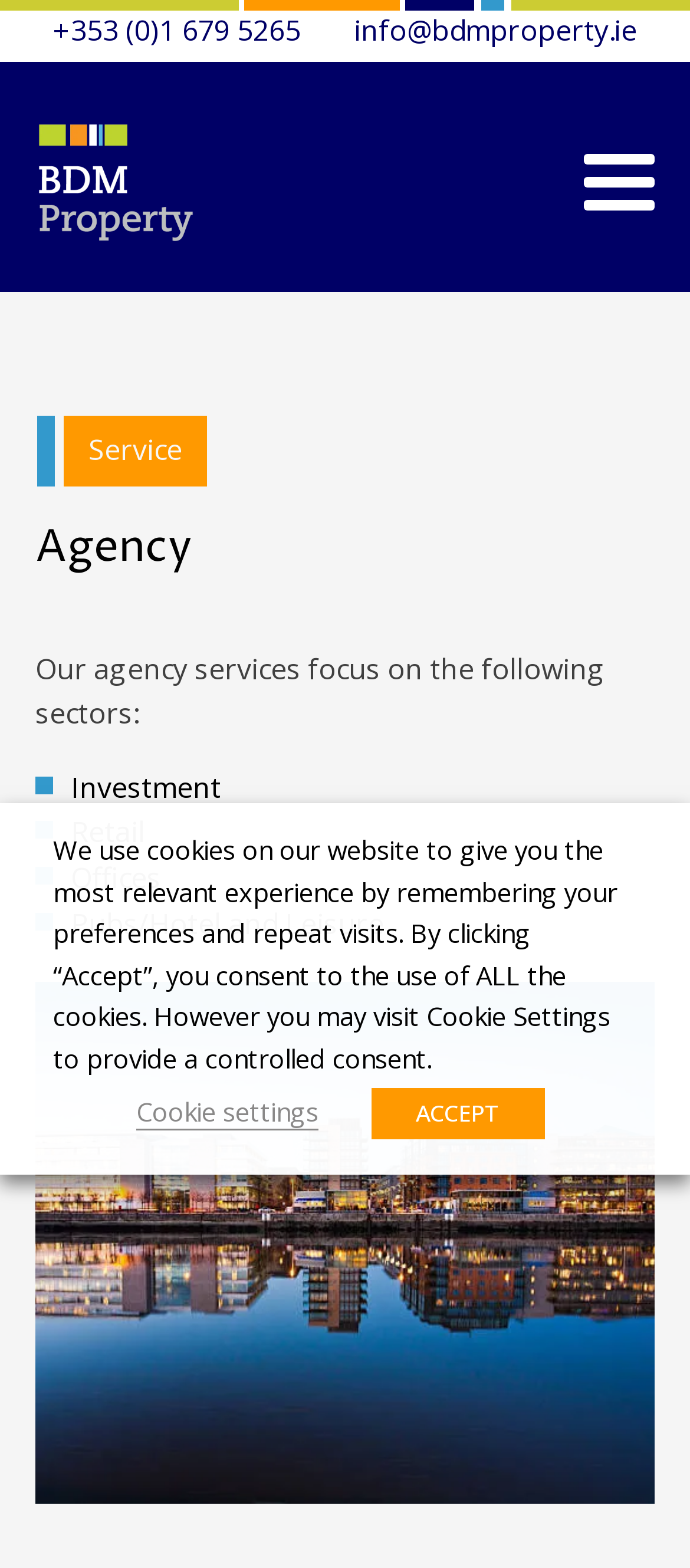What is the phone number of BDM Properties?
Relying on the image, give a concise answer in one word or a brief phrase.

+353 (0)1 679 5265